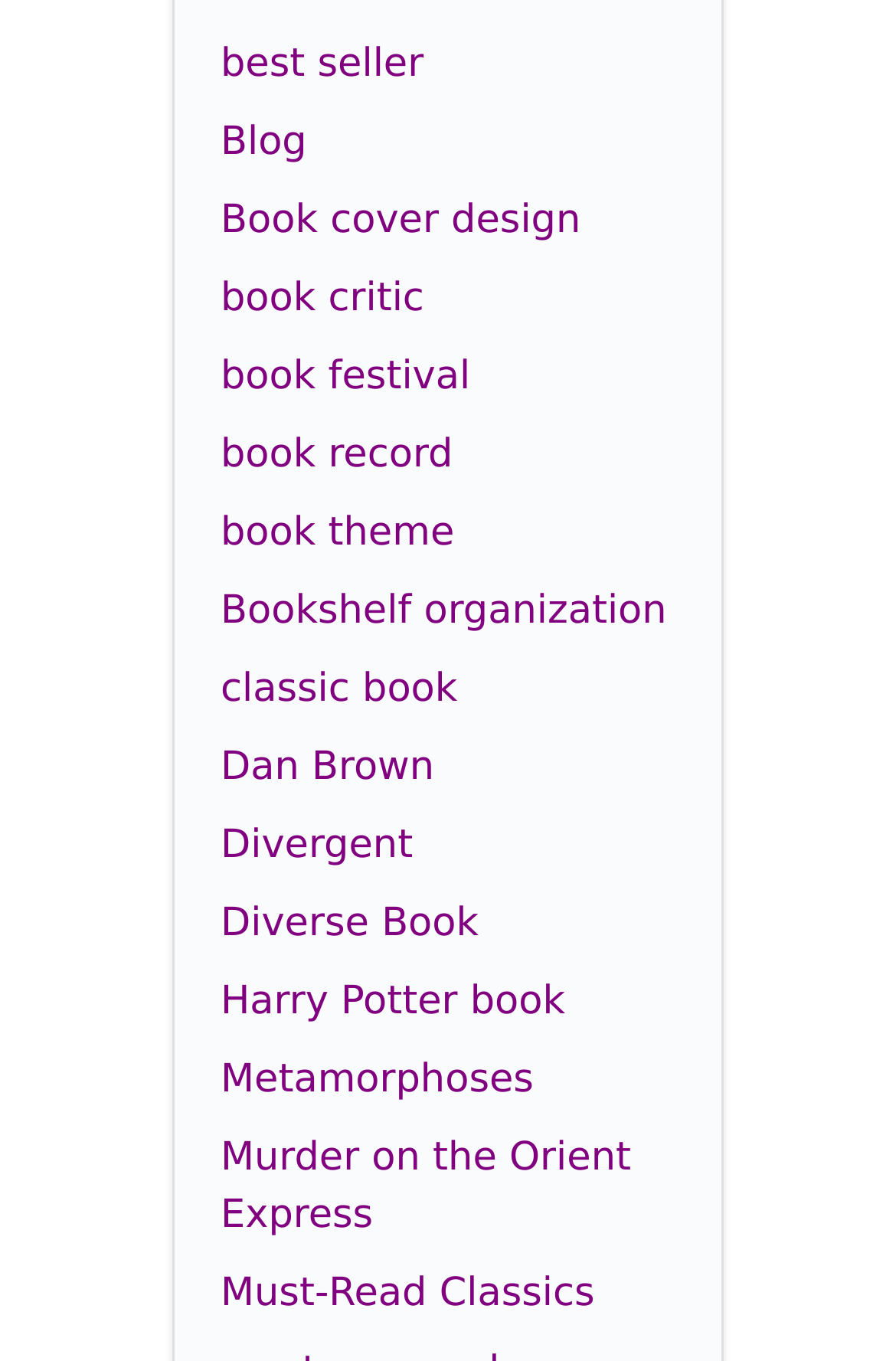Answer this question in one word or a short phrase: Is there a link related to bookshelf organization on the webpage?

Yes